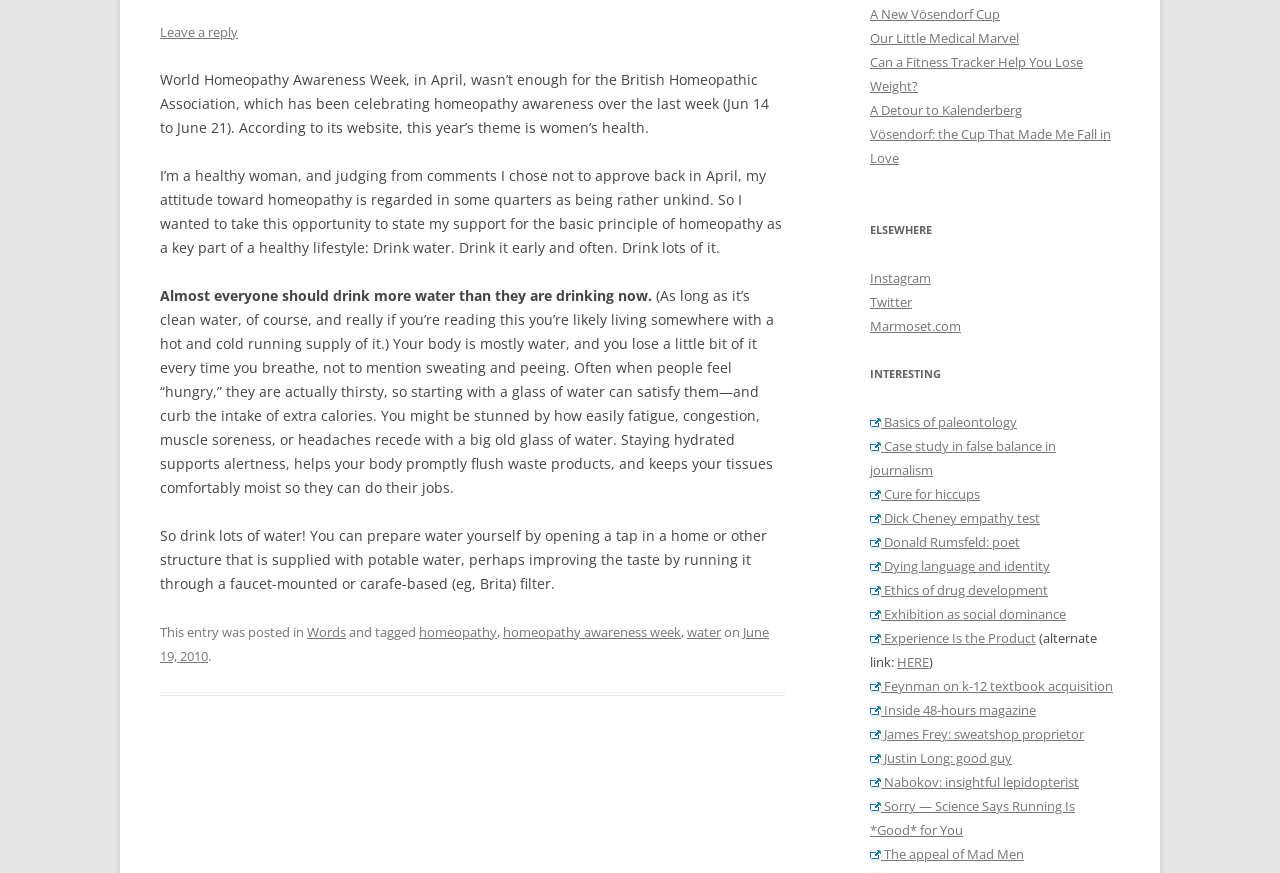Identify the bounding box of the HTML element described as: "June 19, 2010".

[0.125, 0.713, 0.601, 0.761]